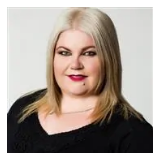Use the information in the screenshot to answer the question comprehensively: What is conveyed by Jo's expression?

The caption states that Jo's 'slightly posed expression conveys a sense of poise and professionalism', implying that her facial expression exudes confidence and a professional demeanor.